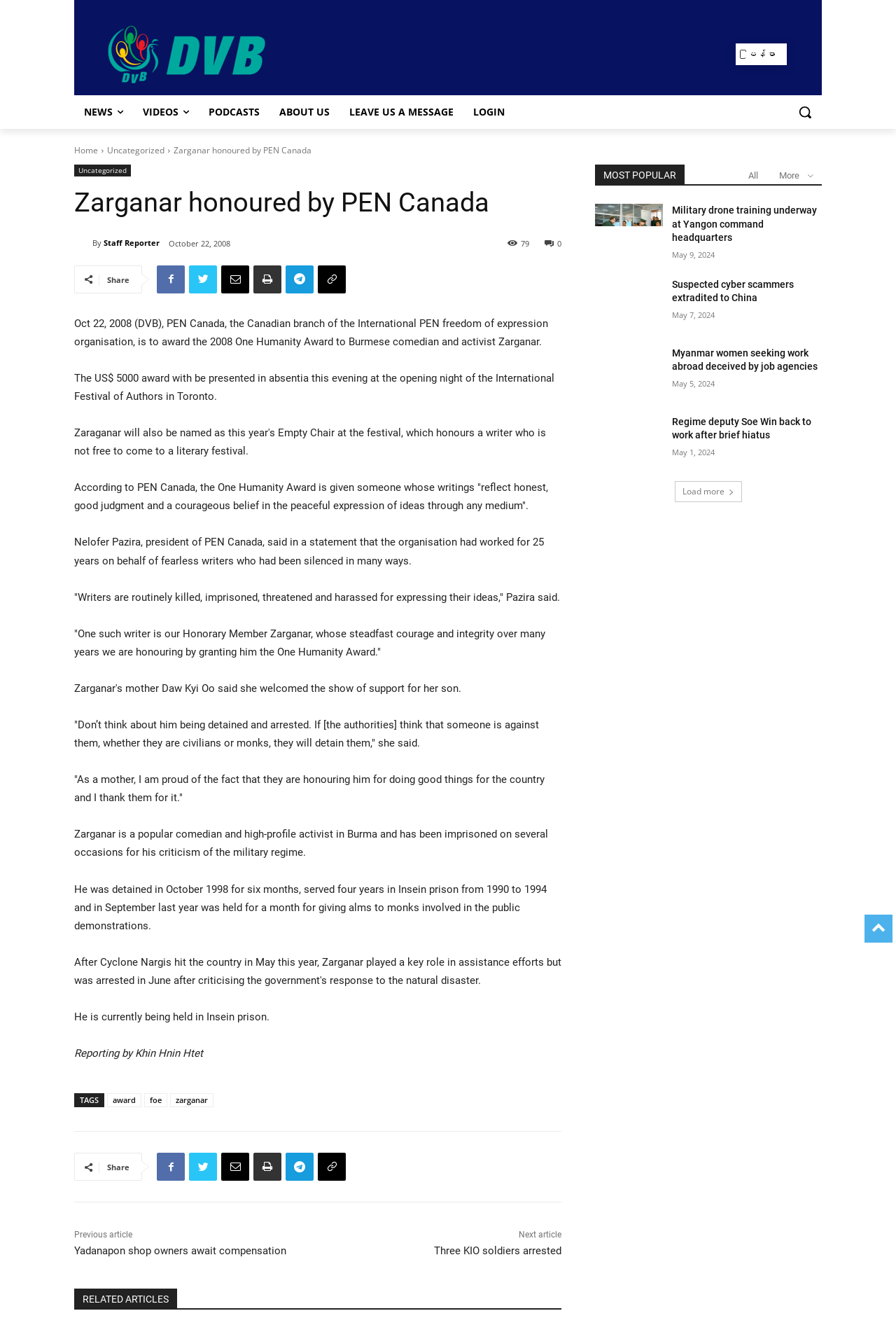Use a single word or phrase to answer the question: 
What is the name of the award given to Zarganar?

One Humanity Award